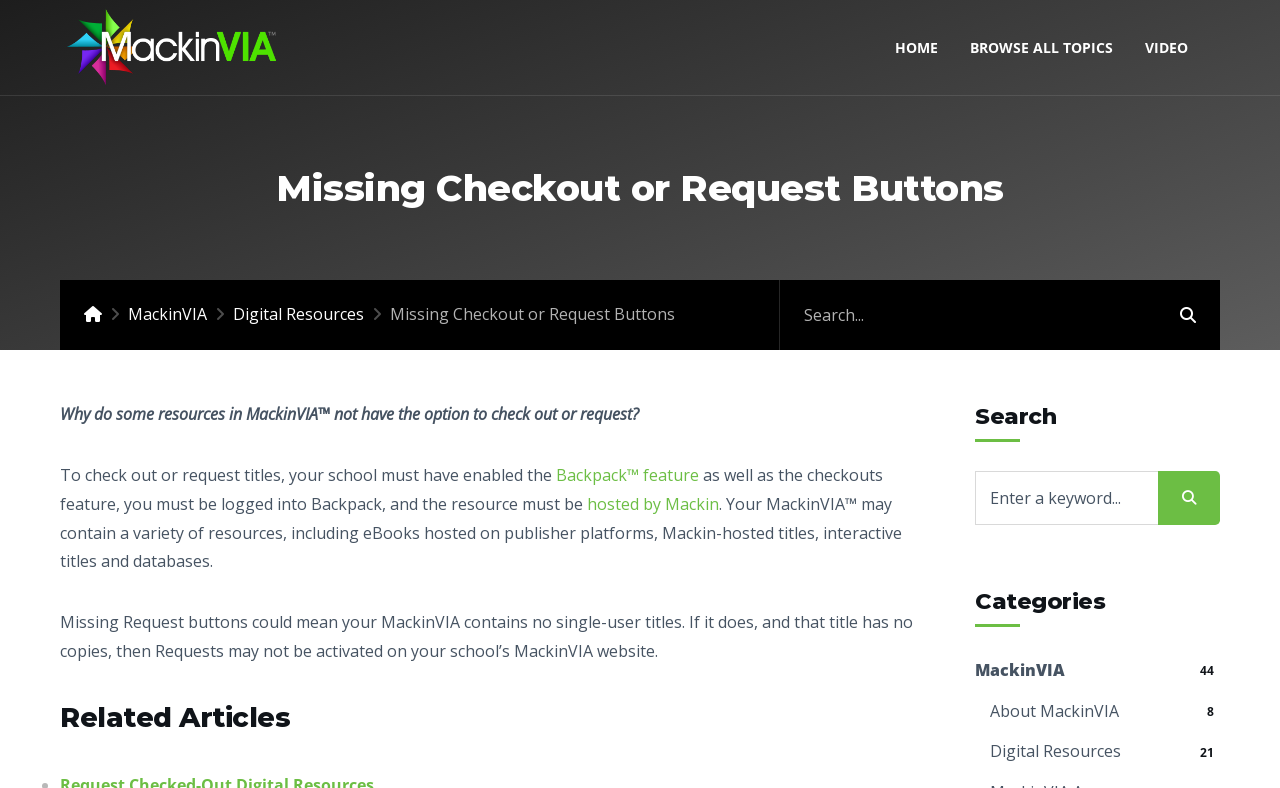Please answer the following question using a single word or phrase: 
What is the text of the first link on the webpage?

MackinVIA